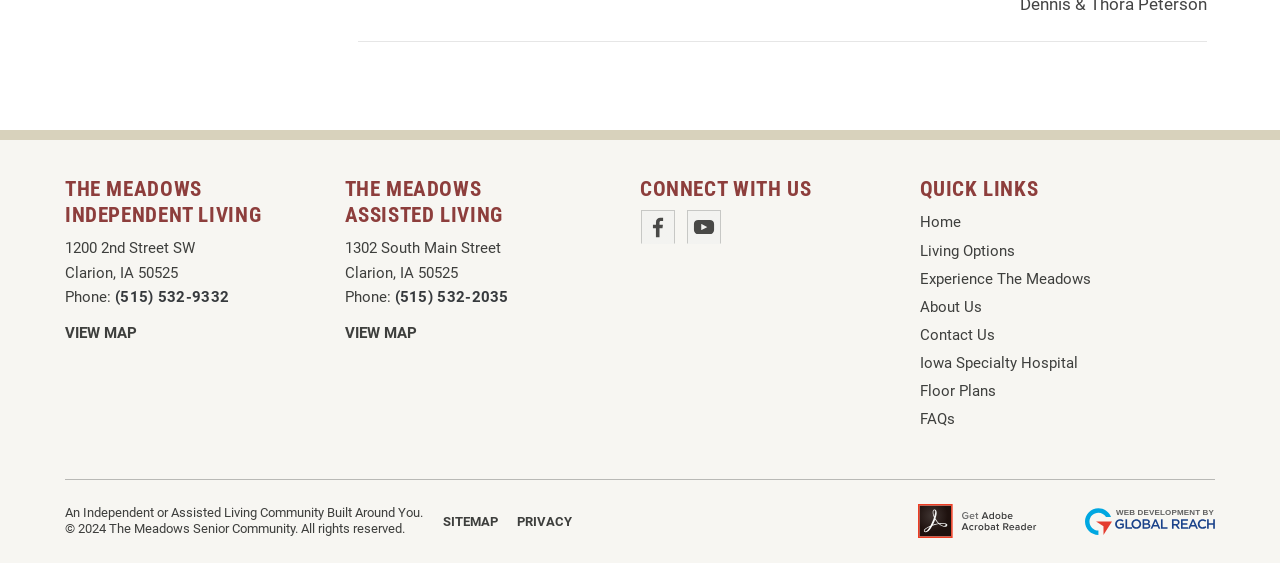Please give a concise answer to this question using a single word or phrase: 
What is the address of THE MEADOWS INDEPENDENT LIVING?

1200 2nd Street SW, Clarion, IA 50525